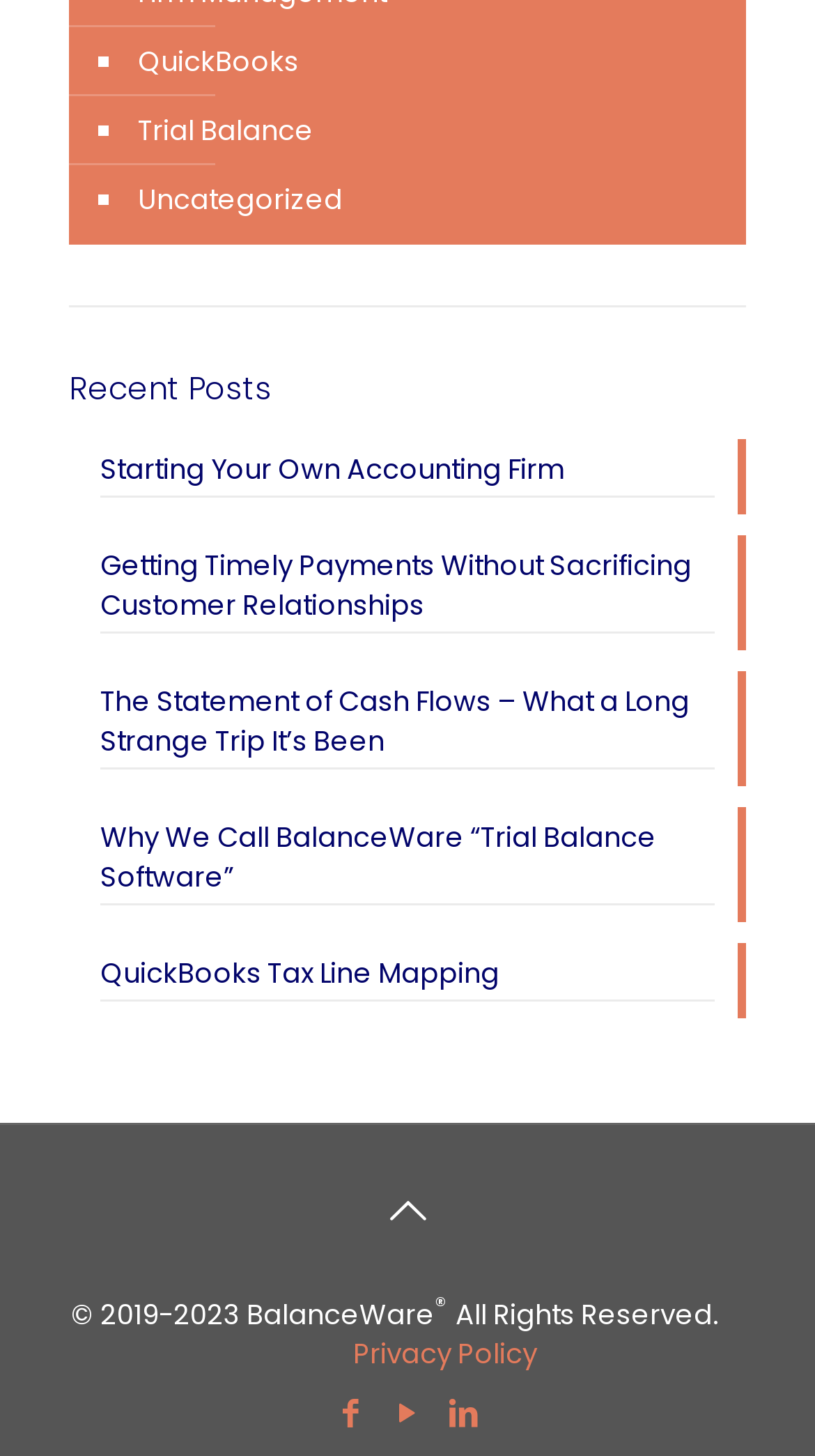Please specify the bounding box coordinates in the format (top-left x, top-left y, bottom-right x, bottom-right y), with all values as floating point numbers between 0 and 1. Identify the bounding box of the UI element described by: Privacy Policy

[0.433, 0.917, 0.659, 0.944]